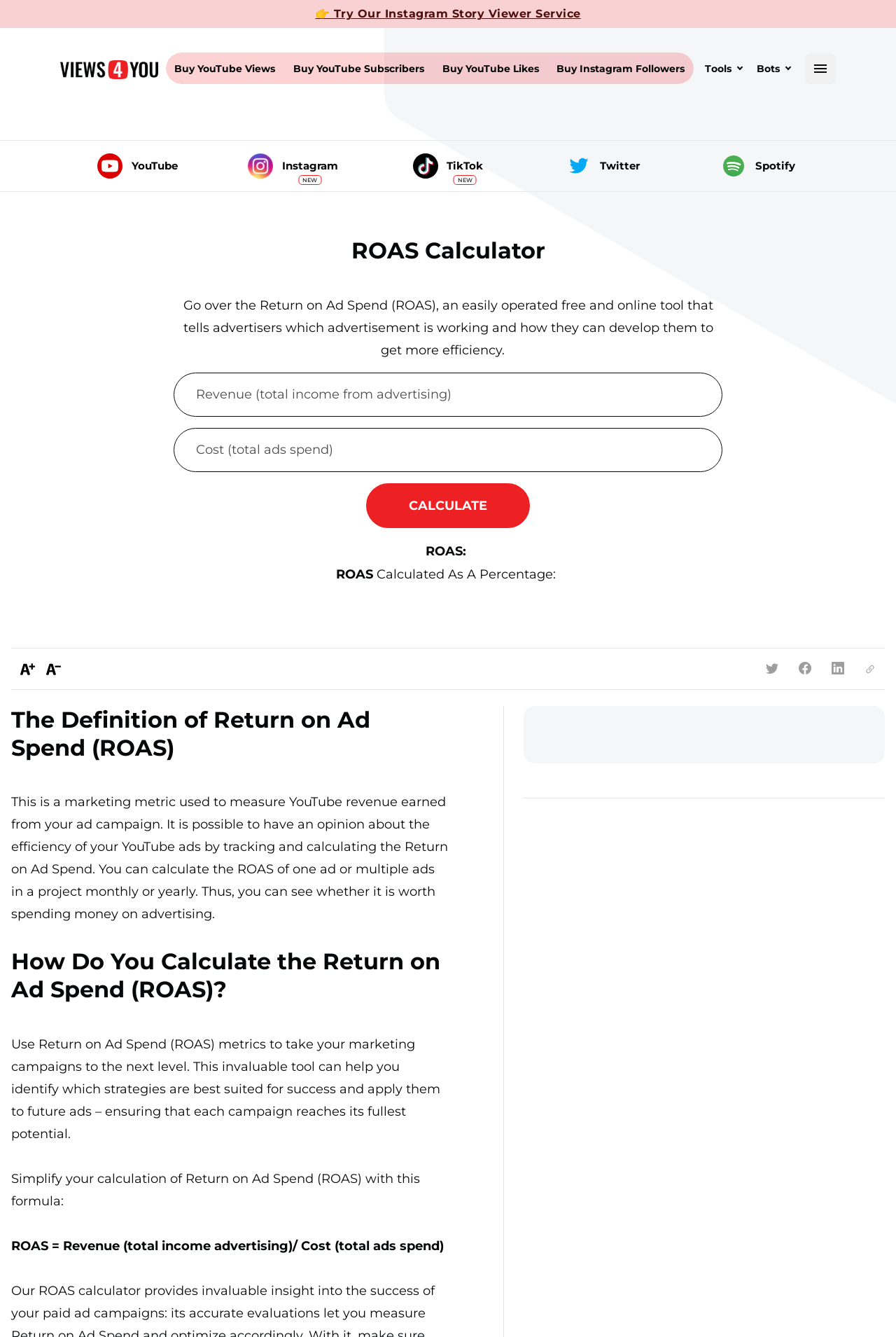Using the webpage screenshot and the element description name="channel-url" placeholder="Cost (total ads spend)", determine the bounding box coordinates. Specify the coordinates in the format (top-left x, top-left y, bottom-right x, bottom-right y) with values ranging from 0 to 1.

[0.194, 0.32, 0.806, 0.353]